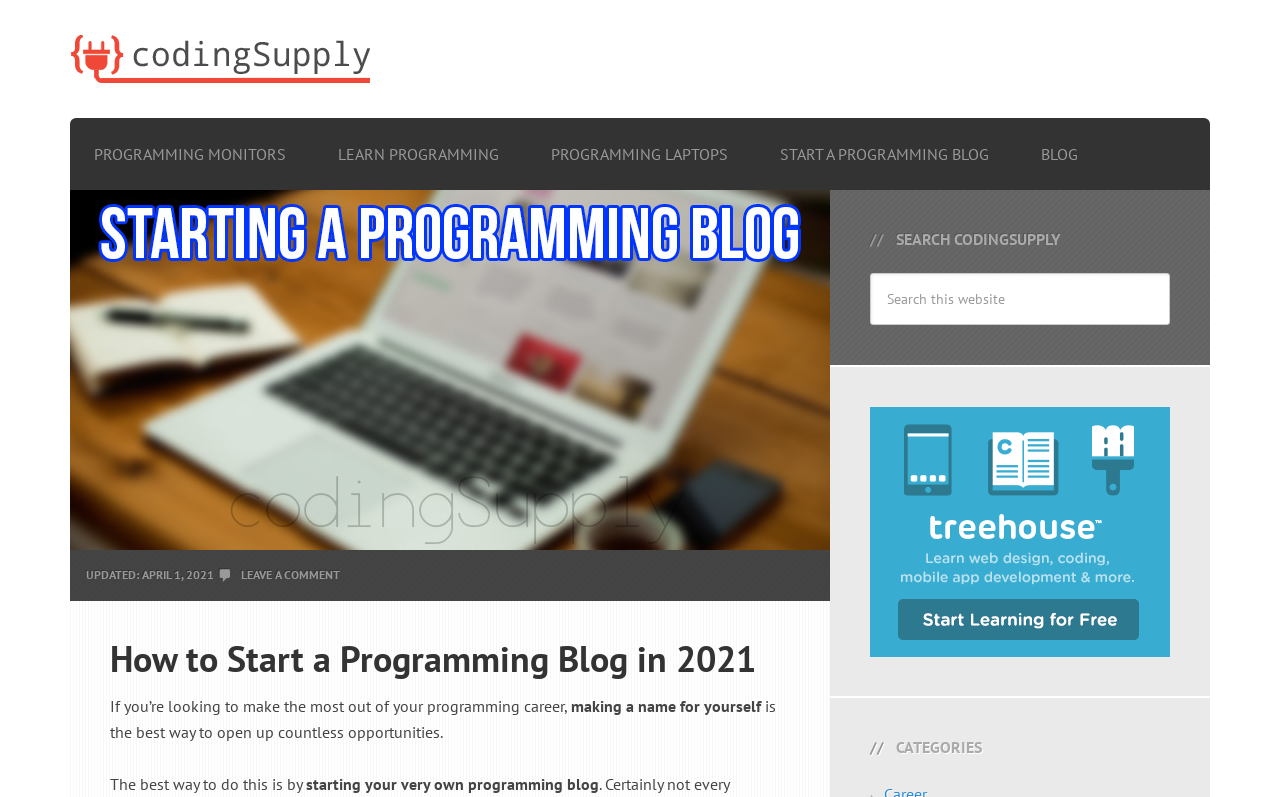Please determine the bounding box coordinates of the area that needs to be clicked to complete this task: 'Read the article on How to Start a Programming Blog in 2021'. The coordinates must be four float numbers between 0 and 1, formatted as [left, top, right, bottom].

[0.055, 0.66, 0.648, 0.685]